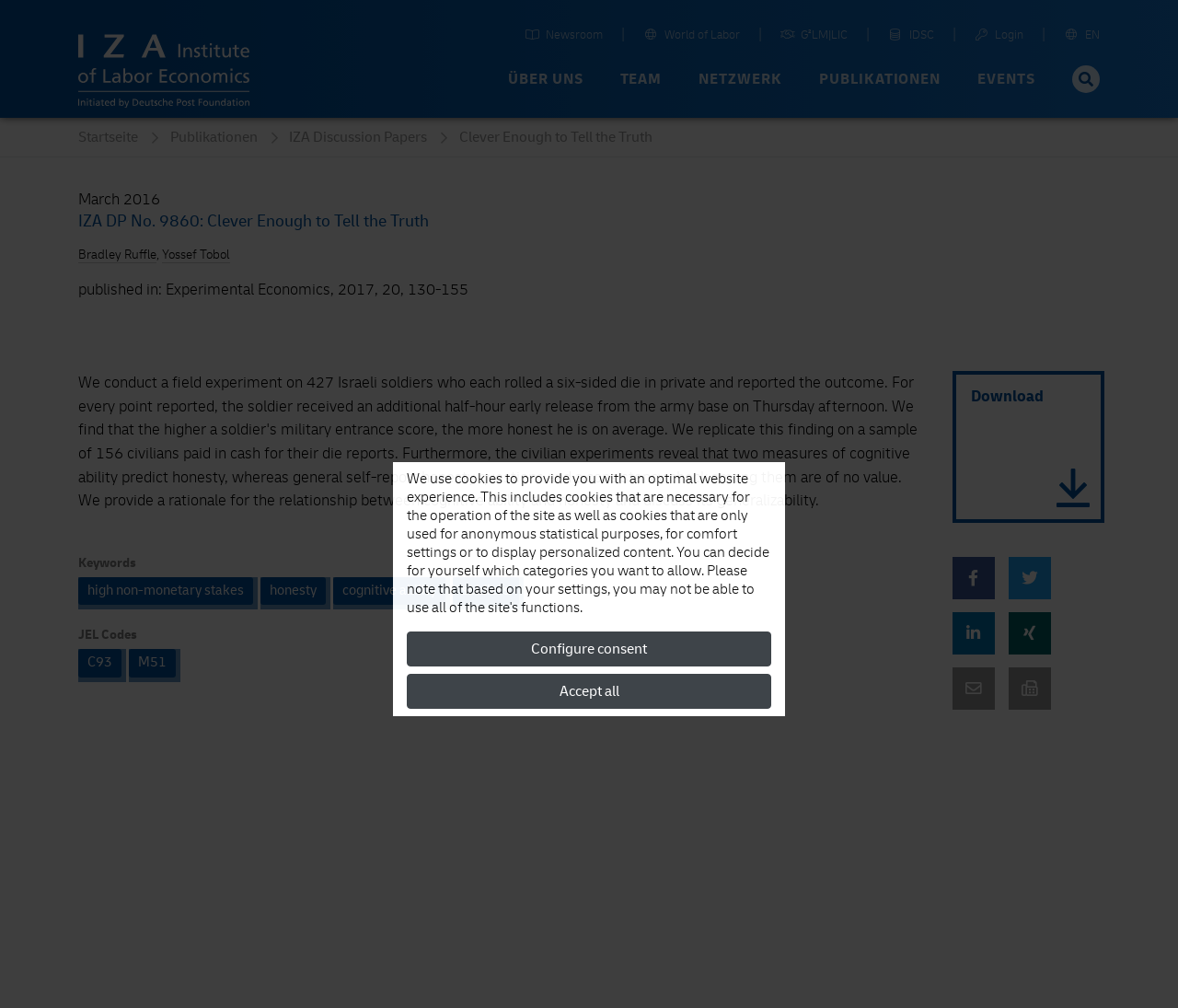Use a single word or phrase to answer the question: 
Who are the authors of the publication?

Bradley Ruffle, Yossef Tobol